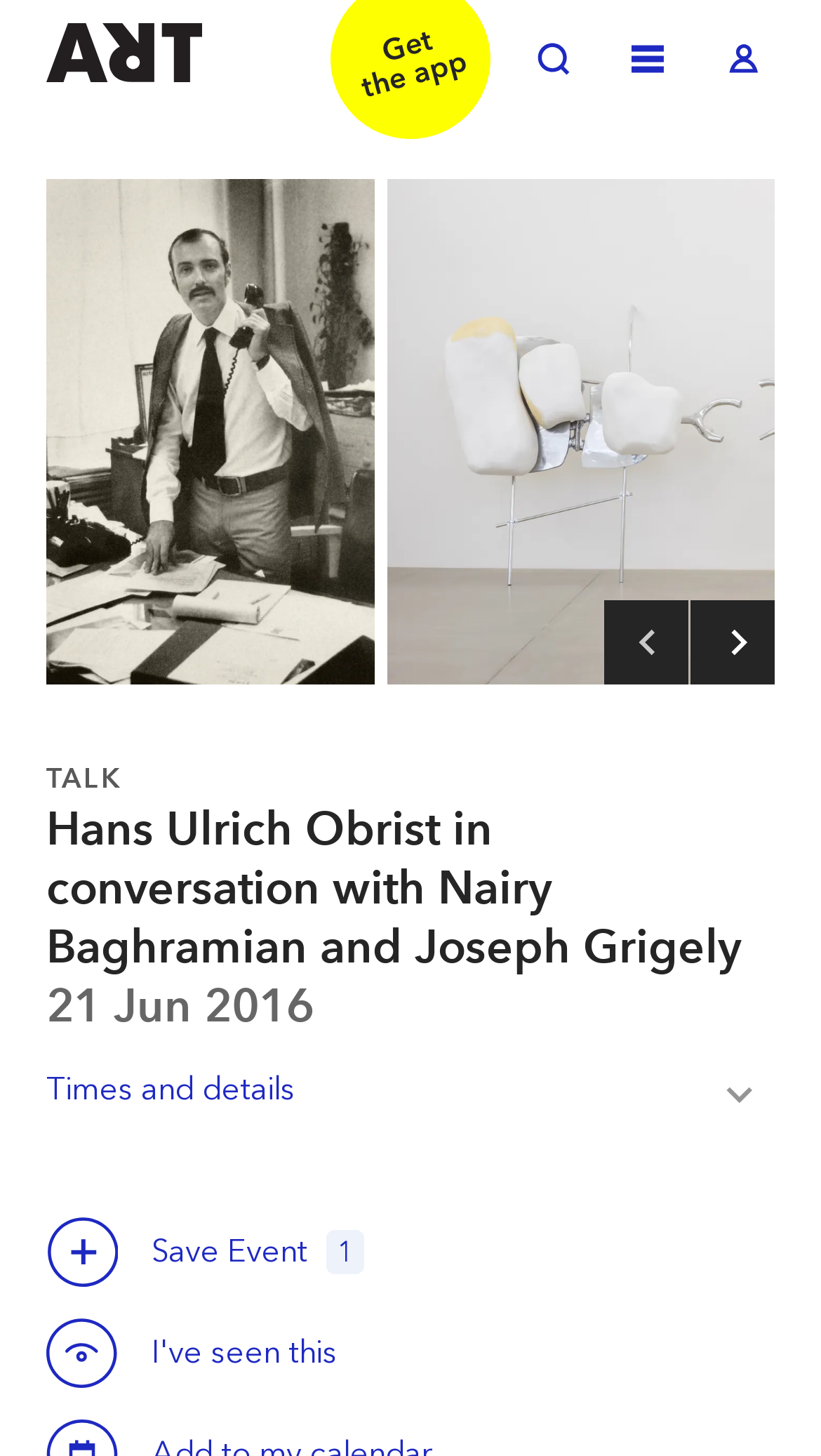Pinpoint the bounding box coordinates of the clickable element to carry out the following instruction: "Toggle menu."

[0.751, 0.02, 0.828, 0.064]